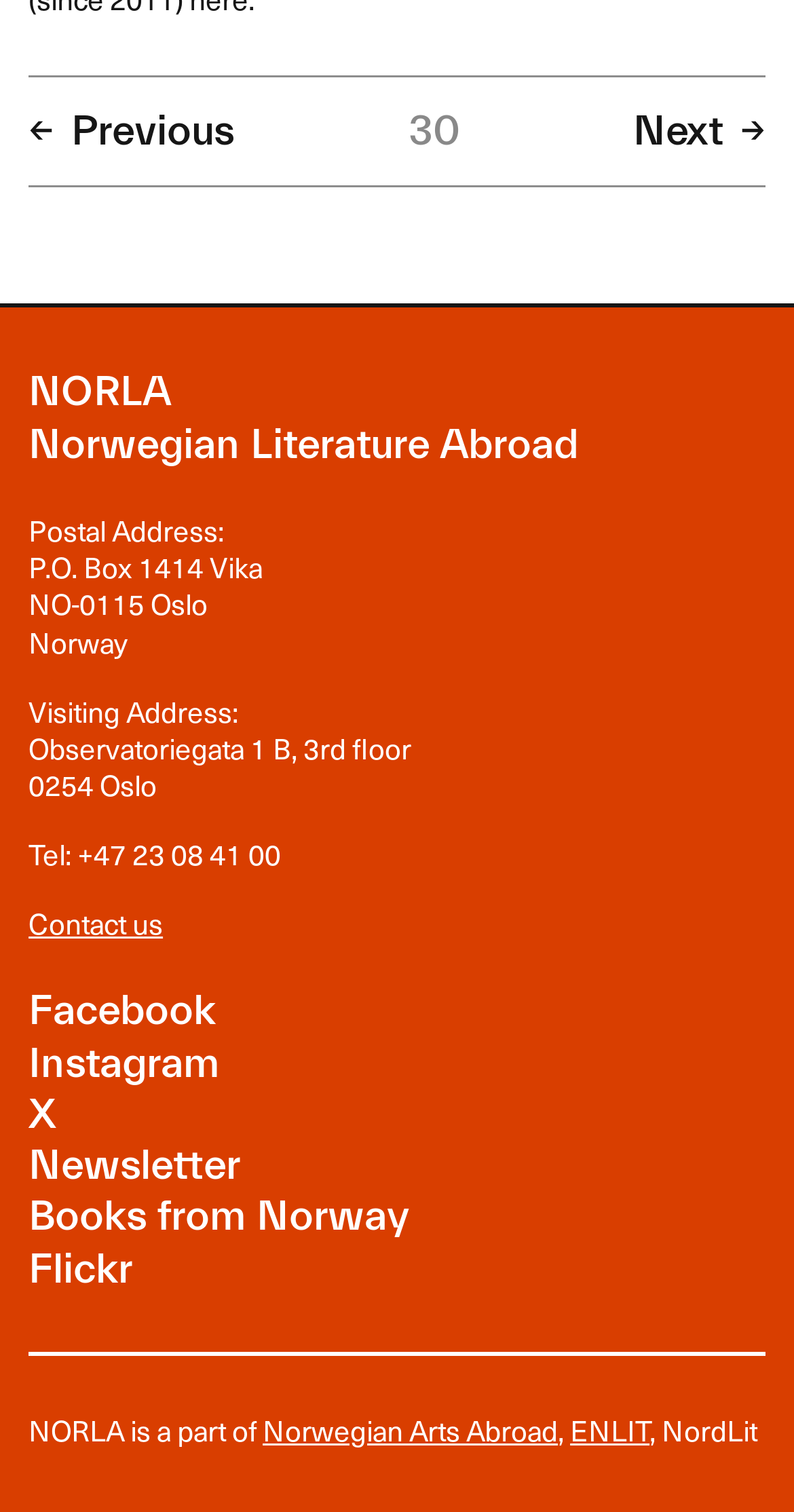Highlight the bounding box coordinates of the region I should click on to meet the following instruction: "Subscribe to Newsletter".

[0.036, 0.754, 0.303, 0.787]